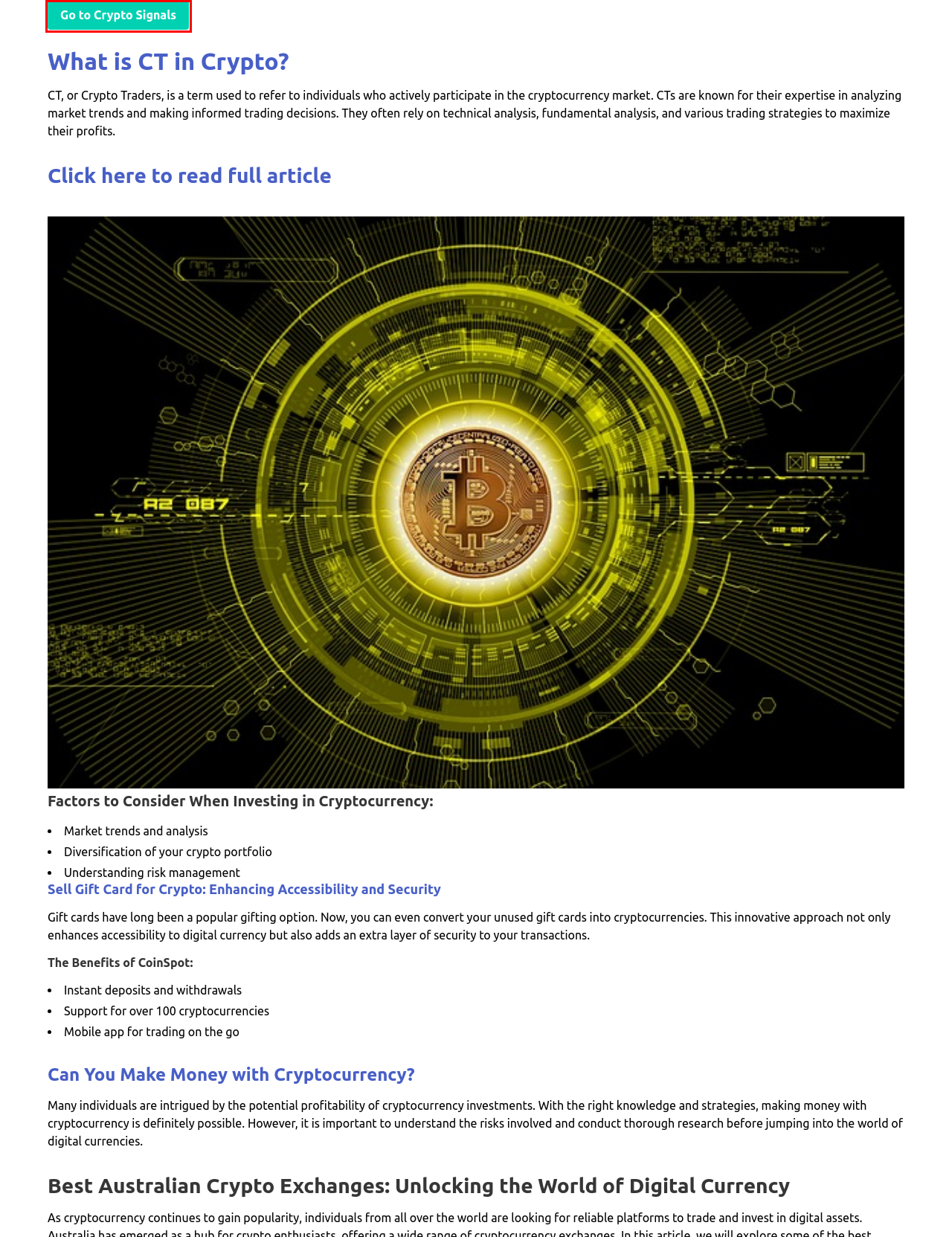You are given a screenshot of a webpage with a red bounding box around an element. Choose the most fitting webpage description for the page that appears after clicking the element within the red bounding box. Here are the candidates:
A. Crypto trade bot - crypto trade signals - crypto signals - crypto bot
B. Sell Gift Card for Crypto: Enhancing Accessibility and Security
C. The Future of Trade Fiat Crypto Pairs in 2024: A Romanian Perspective
D. Exploring the World of Crypto Signal Discord in 2024: An In-depth Analysis
E. Can You Make Money with Cryptocurrency?
F. The Best Paid Crypto Signals Groups in 2024: Unlocking the Secrets of Crypto Trading
G. The Future of Crypto Trade Signals in 2024
H. FIFA 17 Online Ultimate Team Coin Farming Bots in 2024: A Greek Perspective

A